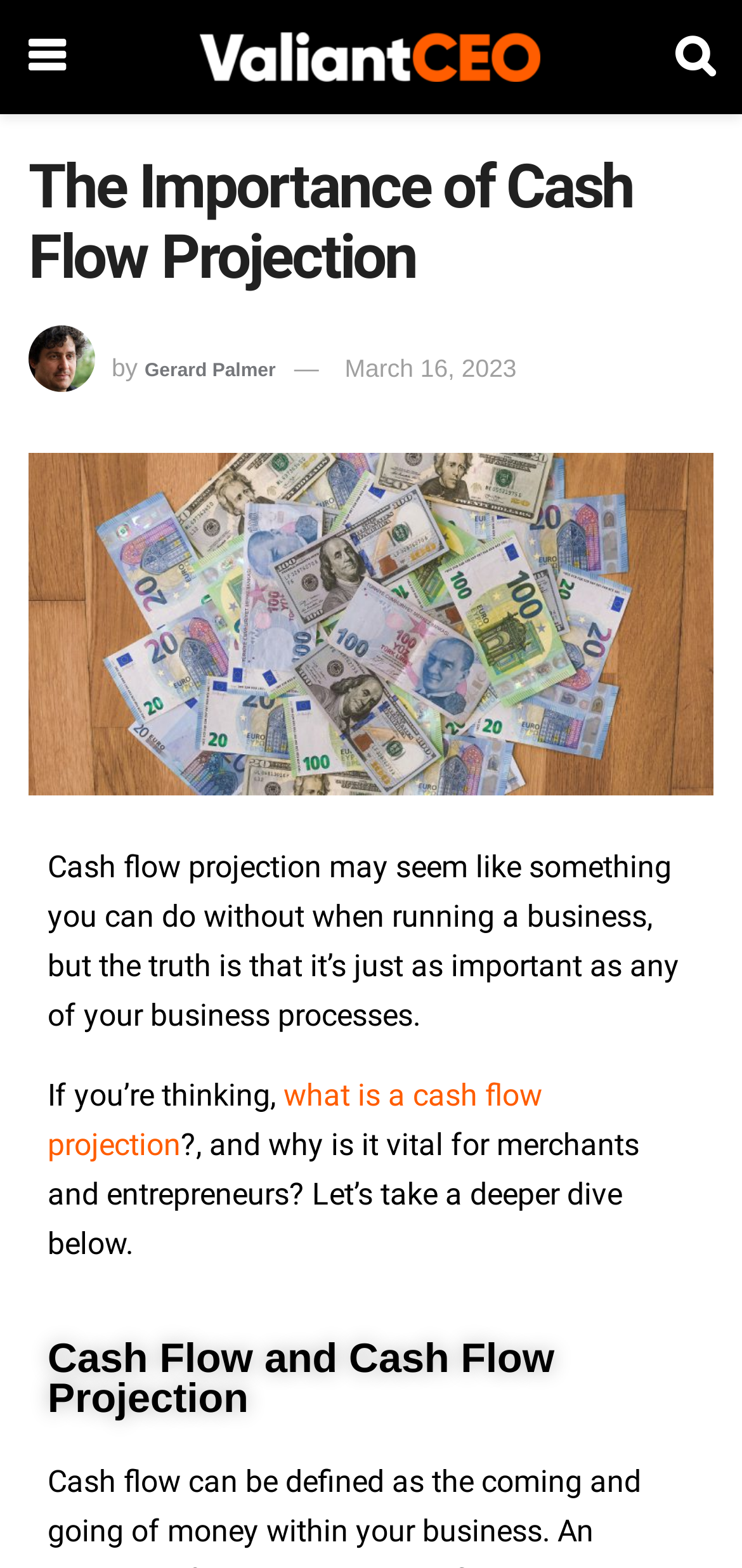Describe the webpage meticulously, covering all significant aspects.

The webpage is about the importance of cash flow projection, with the main title "The Importance of Cash Flow Projection" prominently displayed at the top. Below the title, there is a section with an image of Gerard Palmer, the author, accompanied by the text "by" and a link to the author's name. The publication date "March 16, 2023" is also displayed in this section.

To the top left of the page, there is a link with a Facebook icon, and to the top right, there is a link with a Twitter icon. The ValiantCEO logo is situated in the top center of the page, with a link to the website.

The main content of the page starts with a paragraph of text that explains the significance of cash flow projection in business processes. This is followed by a question "what is a cash flow projection?" which is a link, and a brief introduction to the topic. The text then invites the reader to "take a deeper dive below" to learn more.

Further down the page, there is a heading "Cash Flow and Cash Flow Projection" that likely introduces a more in-depth discussion of the topic.